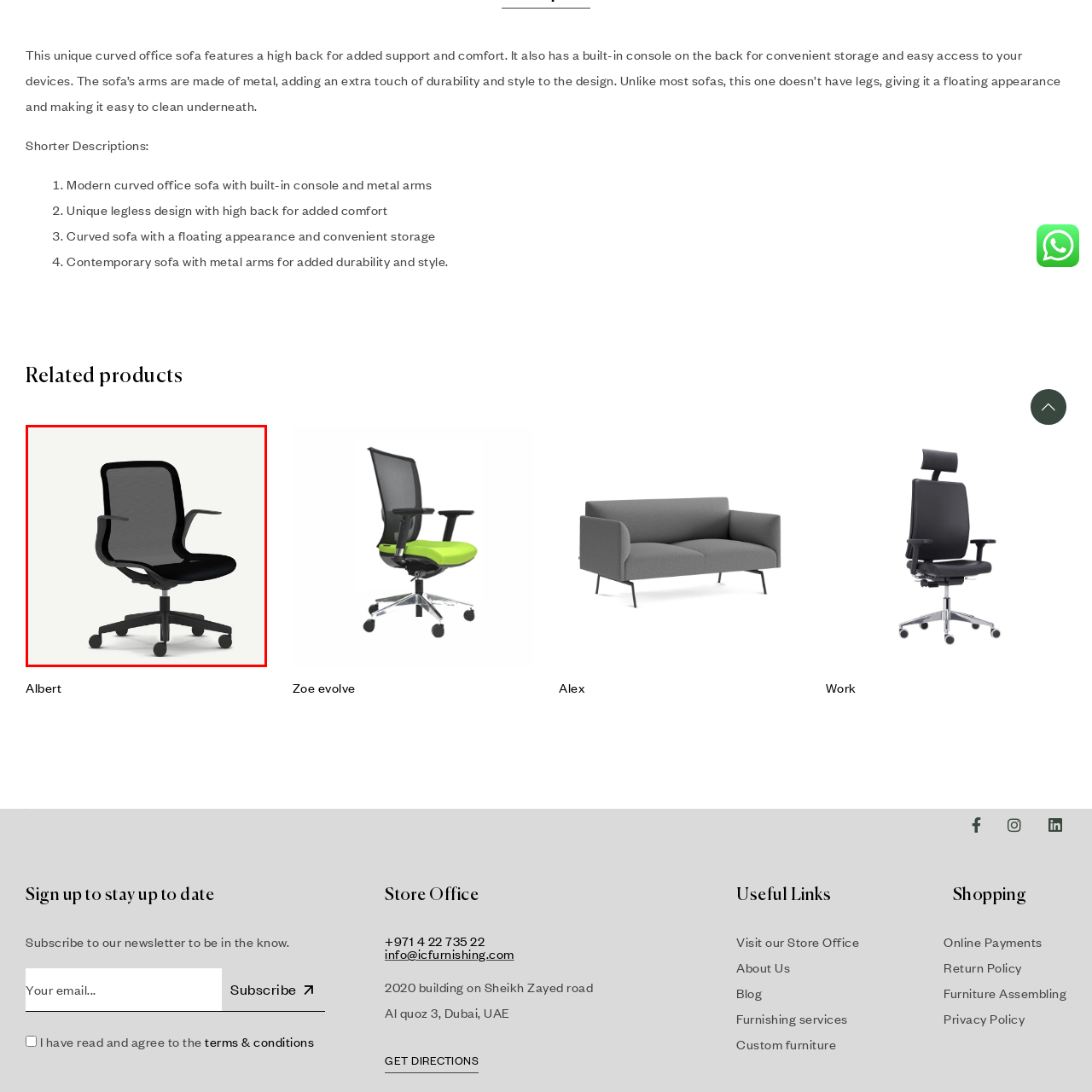Create a thorough and descriptive caption for the photo marked by the red boundary.

This image showcases a modern office chair designed for comfort and functionality. The chair features a sleek, ergonomic silhouette with a breathable mesh back that promotes airflow, helping to keep you cool during long hours of work. Its generously padded seat provides additional comfort, while the smooth-rolling wheels allow for easy mobility across various surfaces. The armrests are designed for support without sacrificing style, maintaining a minimalist aesthetic. This versatile chair would be a perfect addition to any contemporary office setting, combining practicality with a chic appearance.